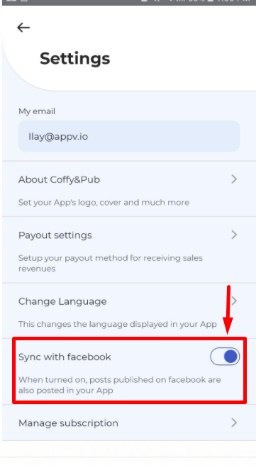What is the purpose of the 'Sync with Facebook' feature?
Look at the image and answer with only one word or phrase.

To sync posts with Facebook